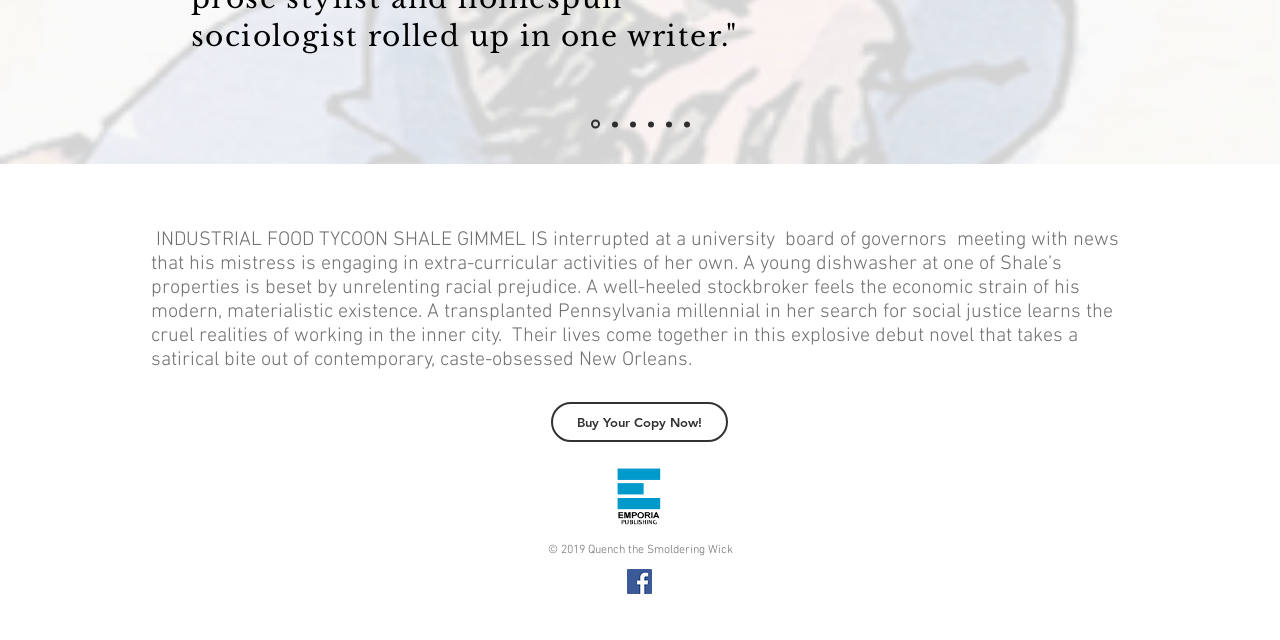Using the description: "aria-label="Facebook Social Icon"", identify the bounding box of the corresponding UI element in the screenshot.

[0.49, 0.889, 0.509, 0.928]